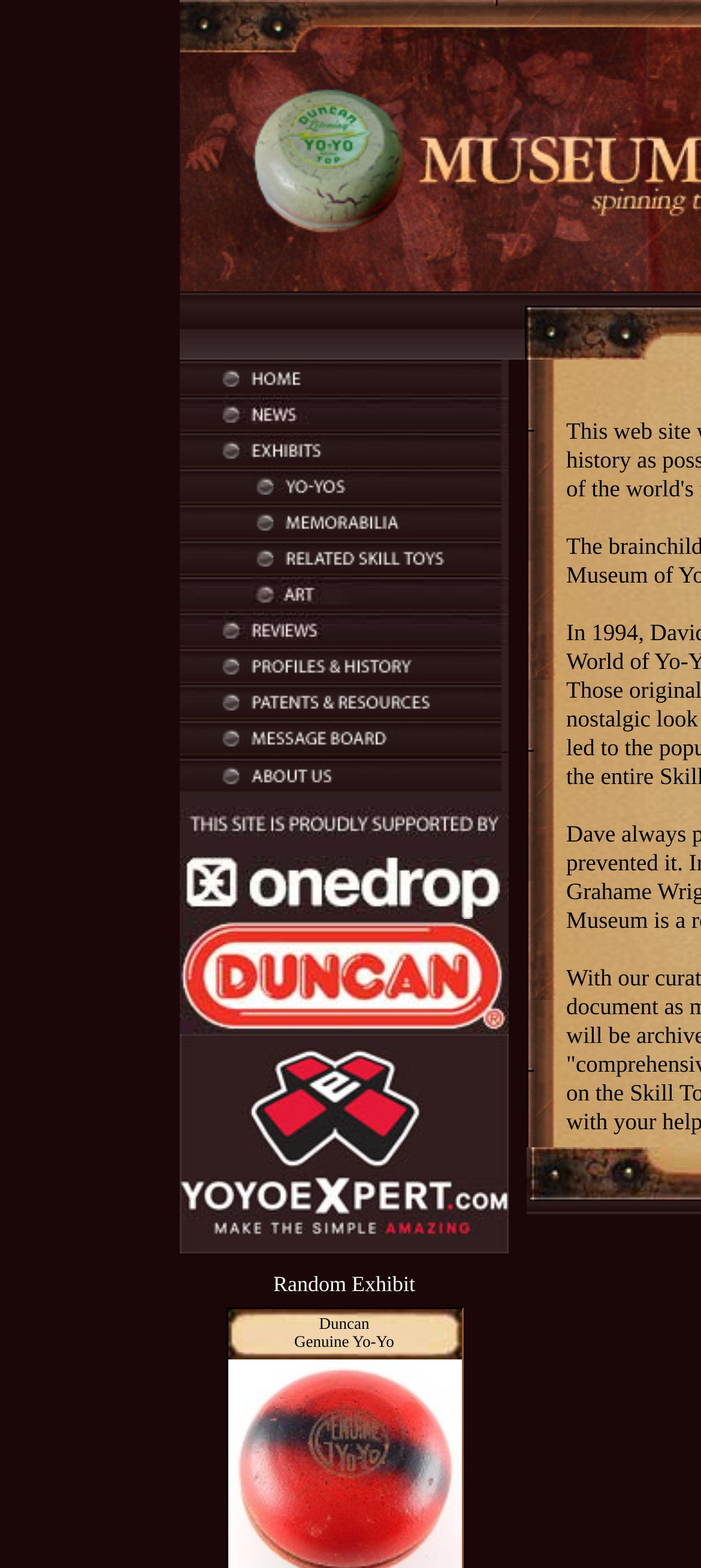Convey a detailed summary of the webpage, mentioning all key elements.

The webpage is dedicated to the Museum of Yo-Yo History, showcasing a comprehensive archive of yo-yo images, historical memorabilia, and information. 

At the top, there is a navigation menu with 12 links, each accompanied by an image, stretching from the left to the right side of the page. The links are arranged in a horizontal row, with the "Home" link at the far left, followed by "News", "Exhibits", "Yo-Yos", "Memorabilia", "Related Skill Toys", "Art", an unnamed link, "Profiles & History", "Patents & Resources", "Message Board", and "About Us" links. 

Below the navigation menu, there is a section with a single link, "Duncan Genuine Yo-Yo", accompanied by an image. This section is positioned near the top center of the page.

On the right side of the page, there is a smaller section with a single image. This section is positioned near the top right corner of the page.

The webpage has a total of 13 links and 14 images. The links are primarily located at the top of the page, while the images are scattered throughout the page, accompanying the links.